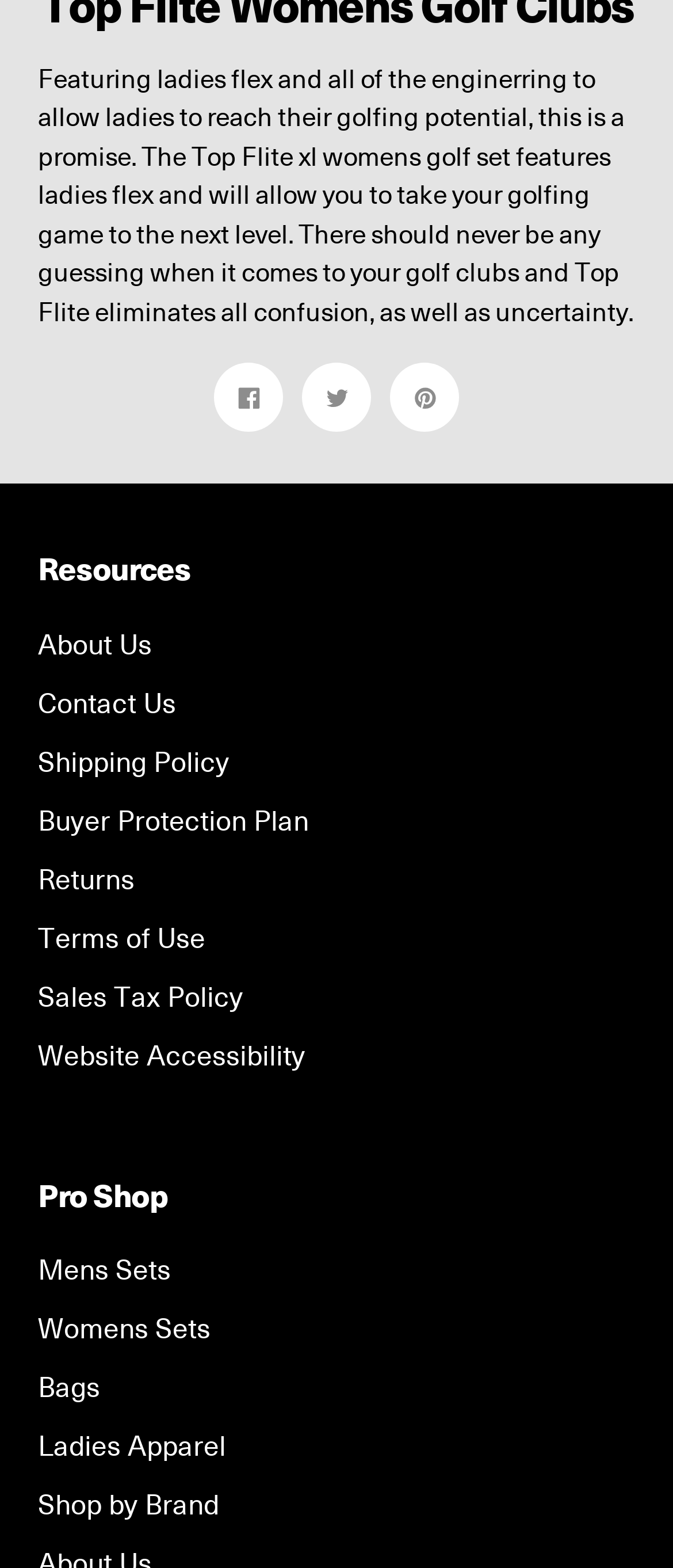Please find the bounding box coordinates of the element that needs to be clicked to perform the following instruction: "Visit the About Us page". The bounding box coordinates should be four float numbers between 0 and 1, represented as [left, top, right, bottom].

[0.056, 0.399, 0.226, 0.423]